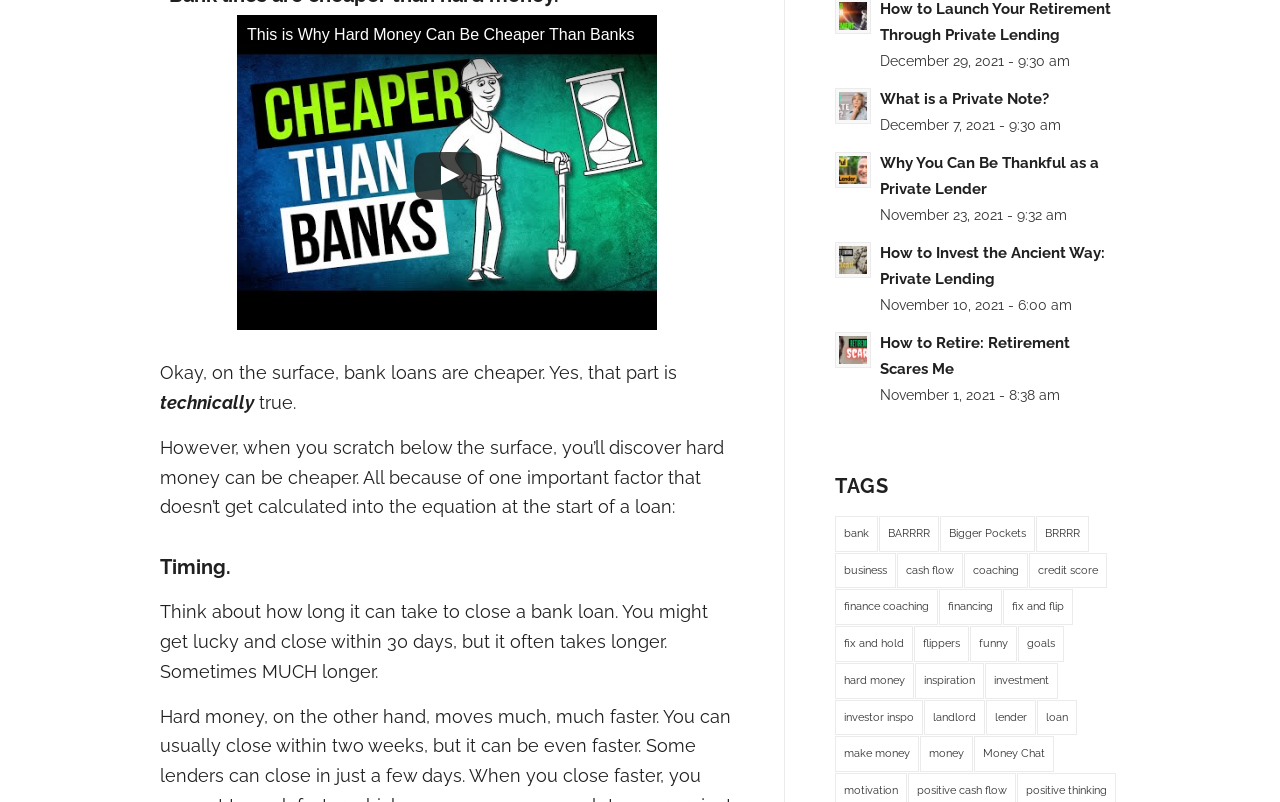Pinpoint the bounding box coordinates of the clickable area necessary to execute the following instruction: "Explore the topic 'hard money' under the TAGS section". The coordinates should be given as four float numbers between 0 and 1, namely [left, top, right, bottom].

[0.652, 0.827, 0.714, 0.871]